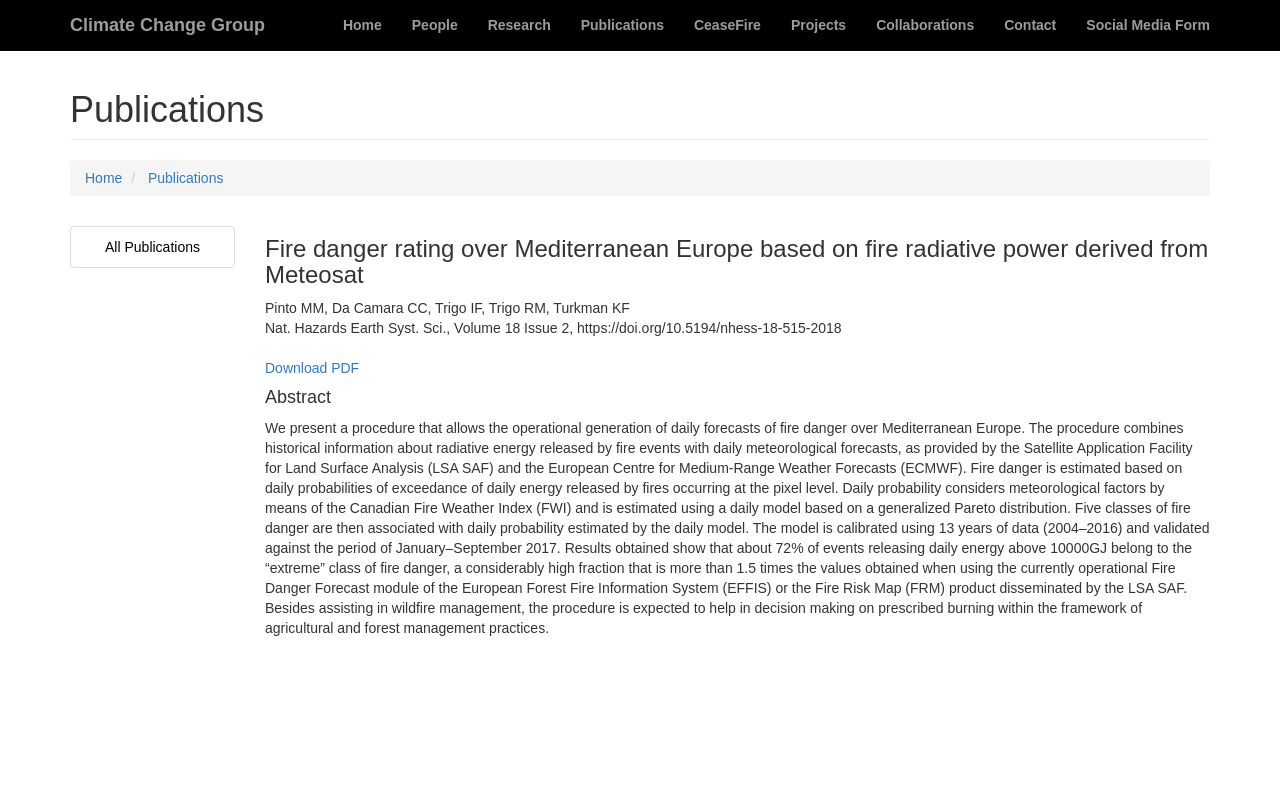Please identify the bounding box coordinates of the clickable region that I should interact with to perform the following instruction: "Click on Climate Change Group". The coordinates should be expressed as four float numbers between 0 and 1, i.e., [left, top, right, bottom].

[0.043, 0.0, 0.219, 0.063]